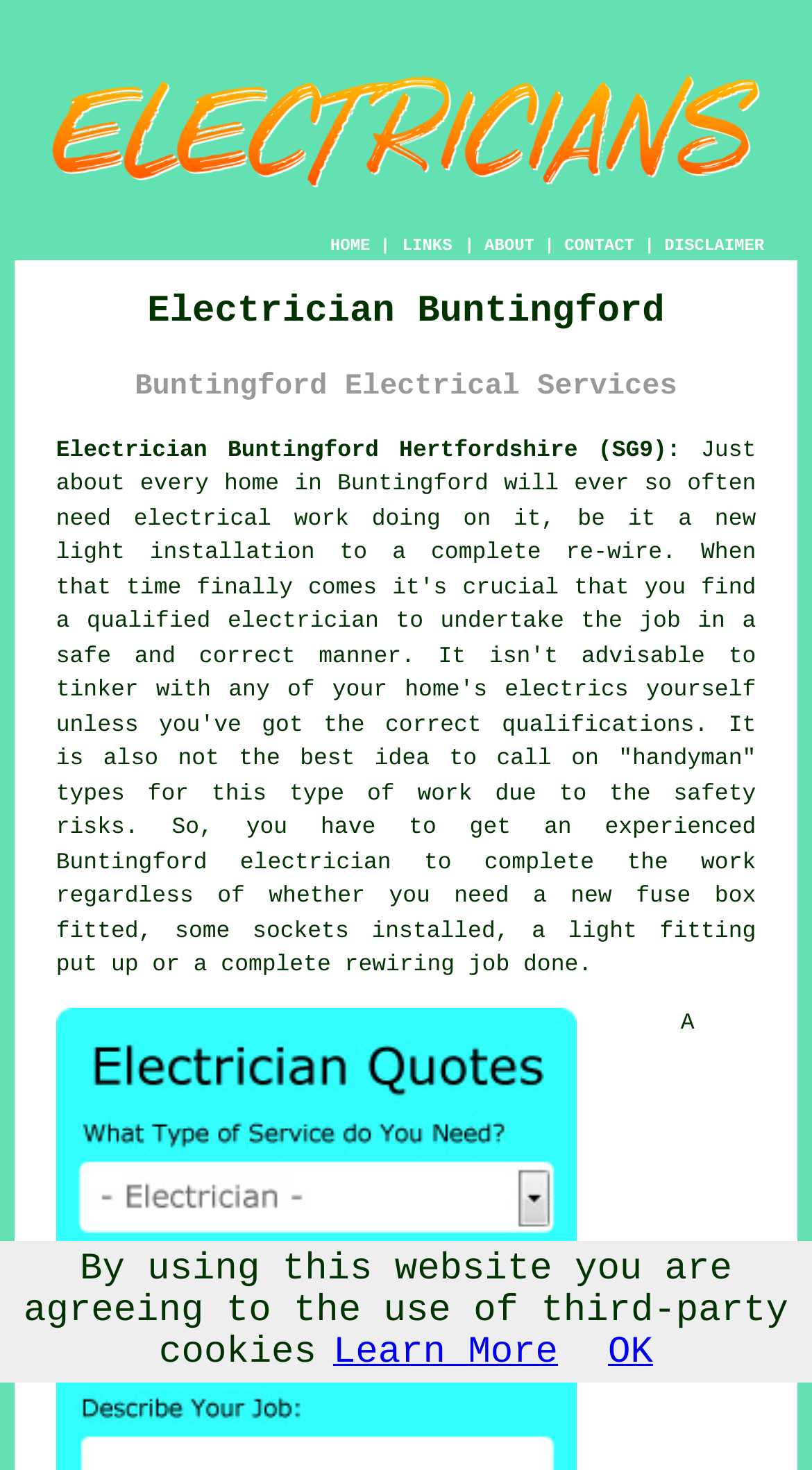Locate the bounding box coordinates of the element that should be clicked to fulfill the instruction: "Click the HOME link".

[0.407, 0.162, 0.456, 0.175]